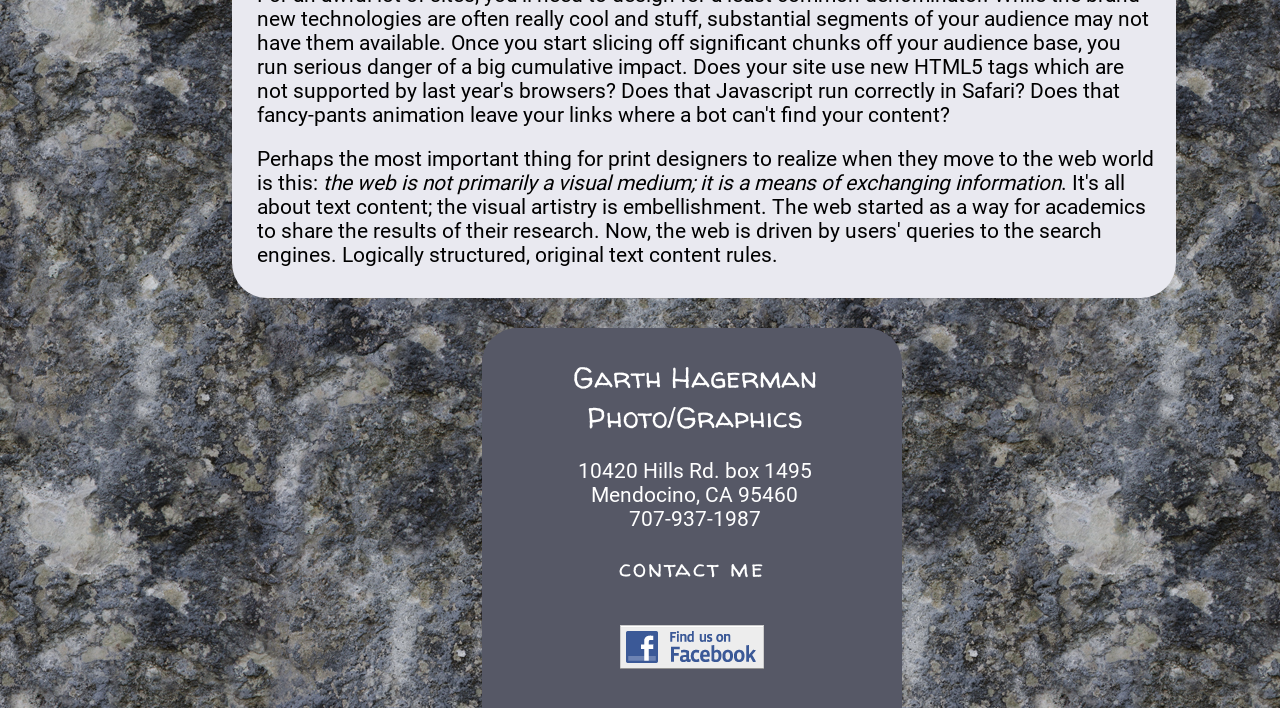What is the phone number of Garth Hagerman?
Give a single word or phrase as your answer by examining the image.

707-937-1987